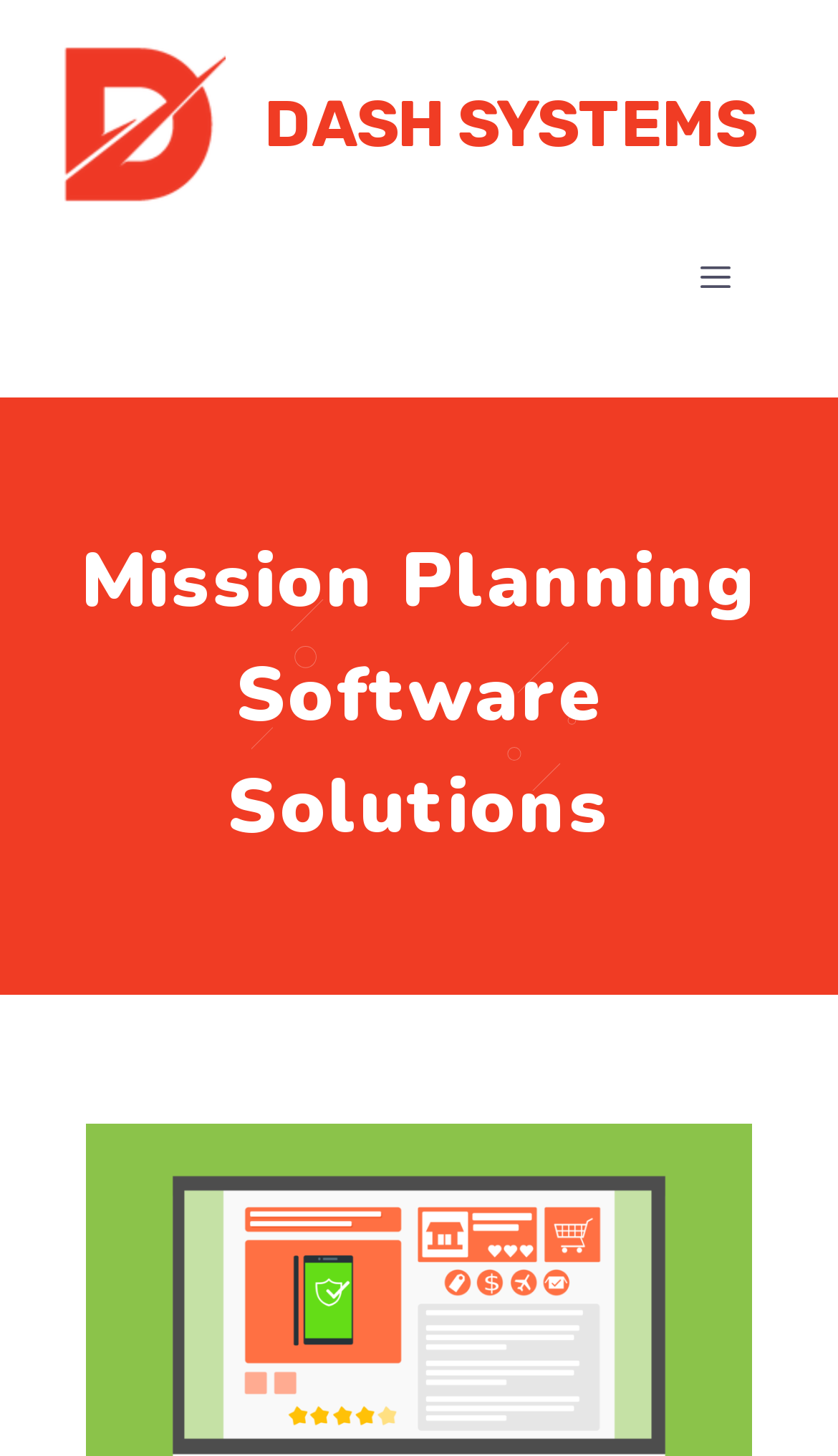Can you give a comprehensive explanation to the question given the content of the image?
What is the function of the 'Mobile Toggle'?

The 'Mobile Toggle' is a navigation element located at the top right corner of the webpage, and it is used to toggle the mobile navigation menu. When clicked, it will expand or collapse the mobile navigation menu.